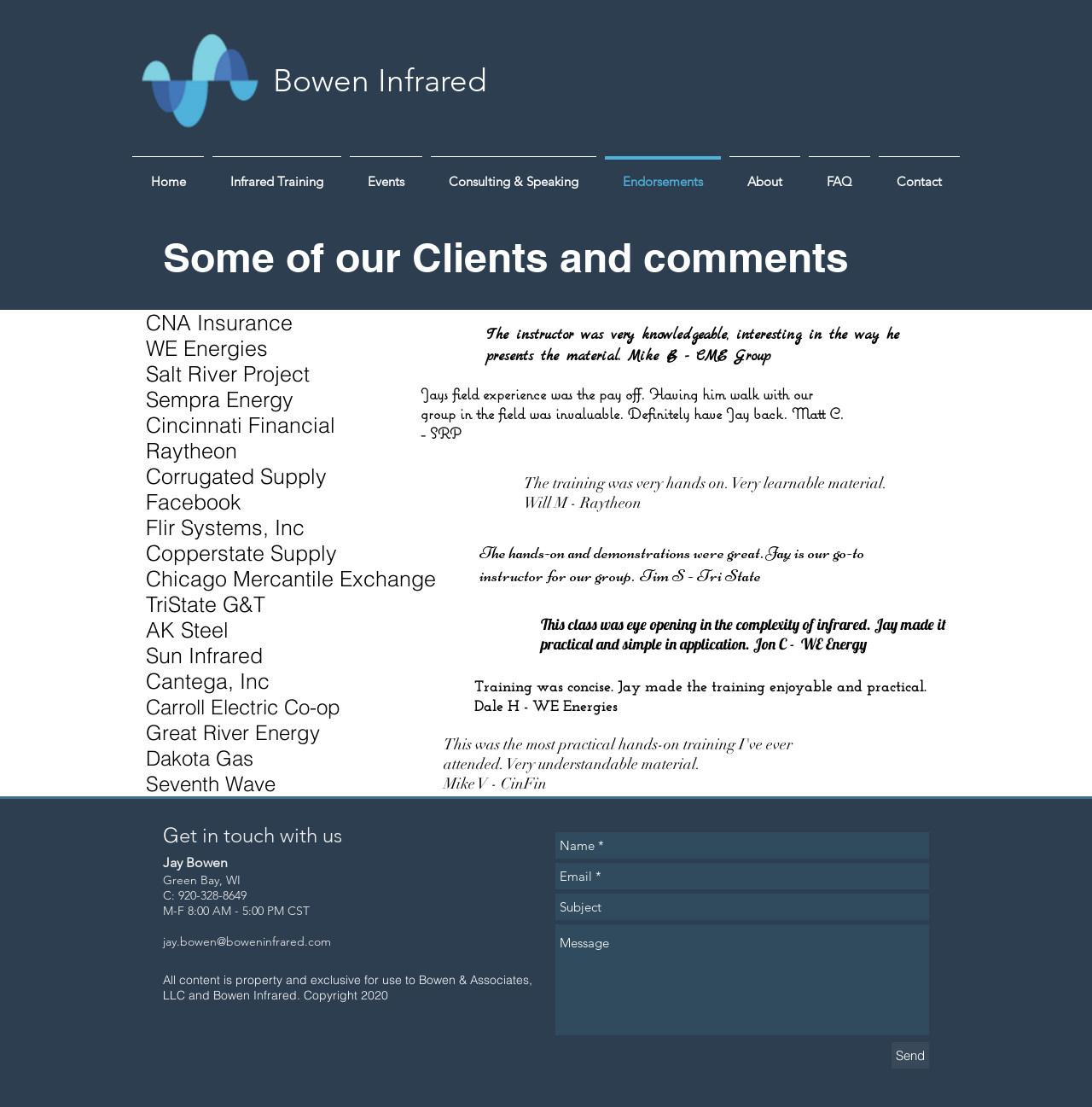Highlight the bounding box coordinates of the region I should click on to meet the following instruction: "Fill in the Name field".

[0.509, 0.752, 0.851, 0.776]